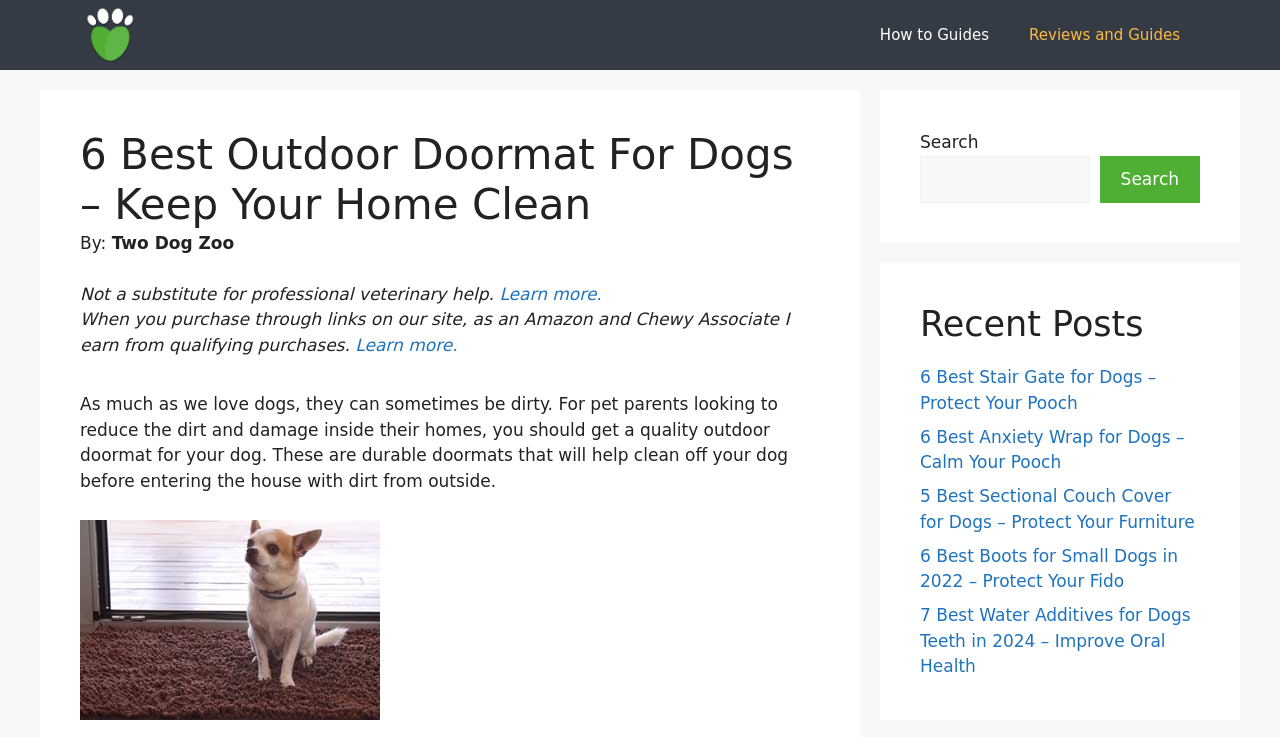Provide your answer to the question using just one word or phrase: What is the purpose of a quality outdoor doormat?

Reduce dirt and damage